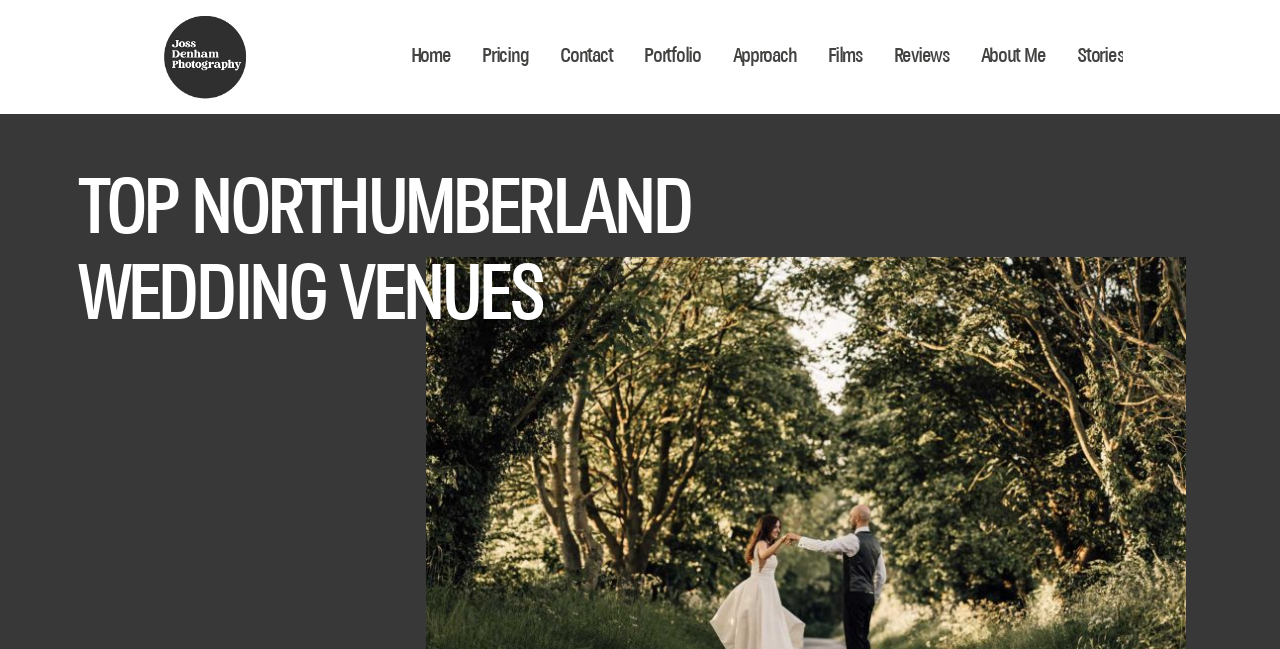Find the bounding box coordinates of the clickable area that will achieve the following instruction: "learn about the photographer's approach".

[0.572, 0.07, 0.622, 0.106]